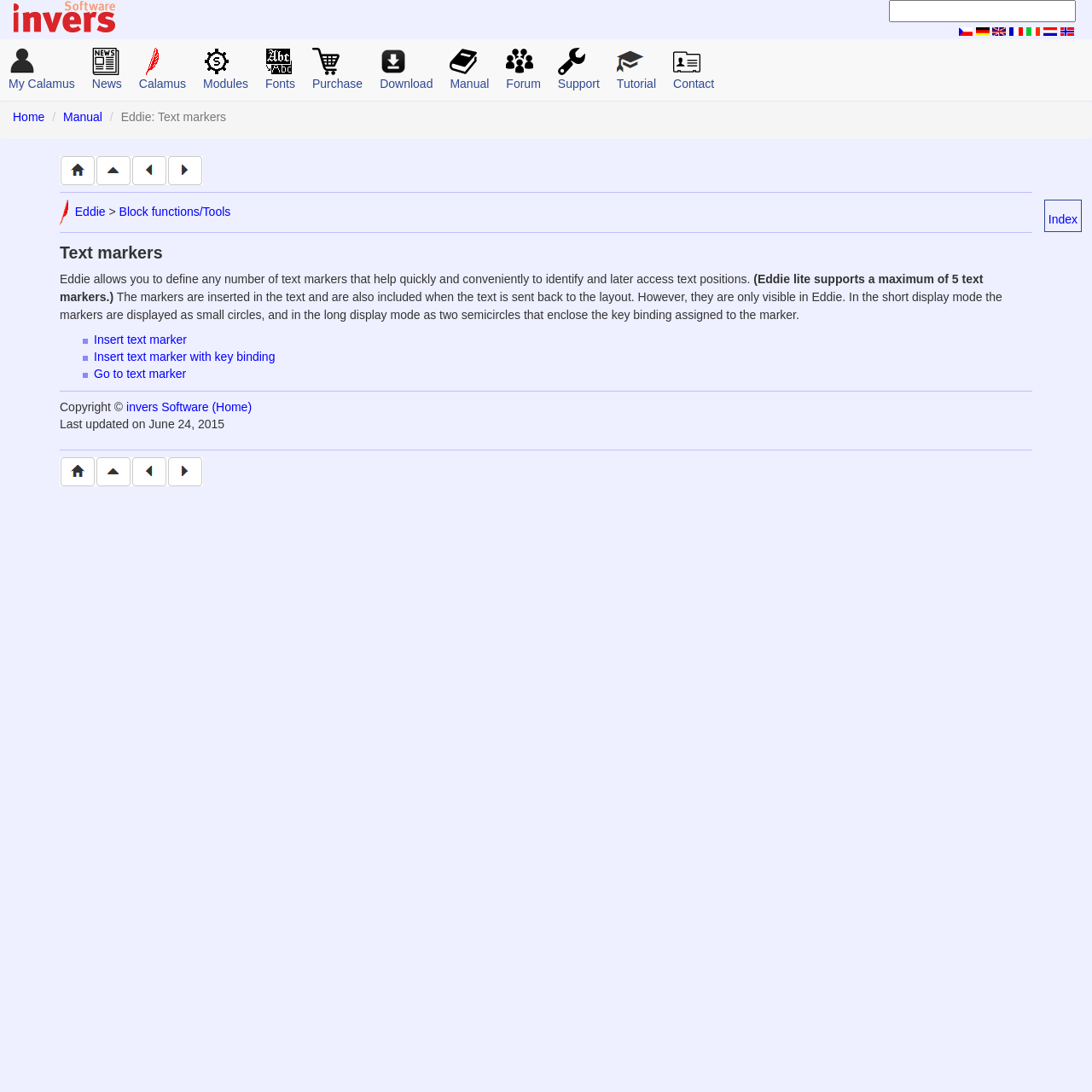Identify the bounding box coordinates of the area that should be clicked in order to complete the given instruction: "Go to the 'Manual' page". The bounding box coordinates should be four float numbers between 0 and 1, i.e., [left, top, right, bottom].

[0.058, 0.101, 0.094, 0.113]